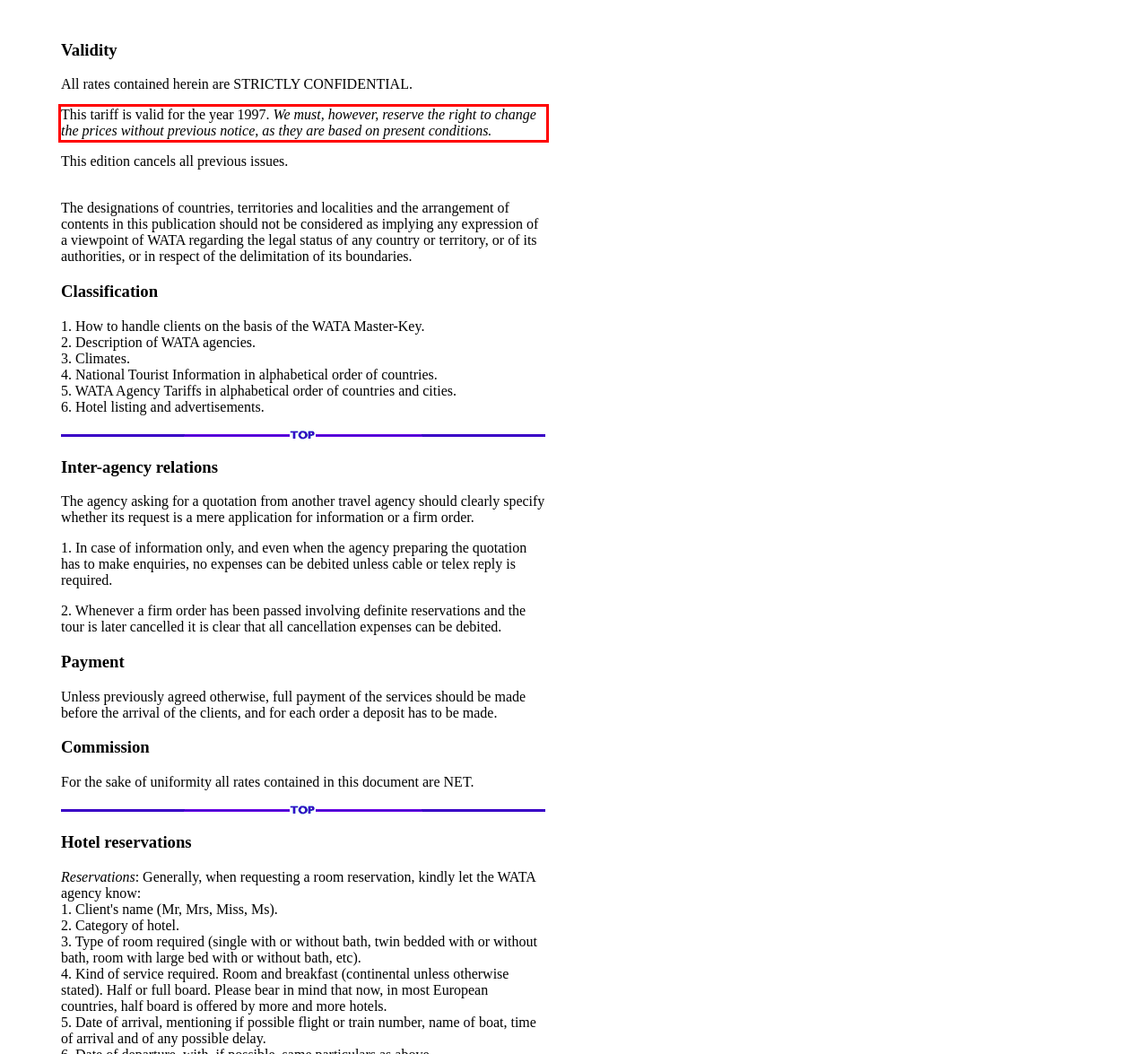You have a screenshot of a webpage, and there is a red bounding box around a UI element. Utilize OCR to extract the text within this red bounding box.

This tariff is valid for the year 1997. We must, however, reserve the right to change the prices without previous notice, as they are based on present conditions.